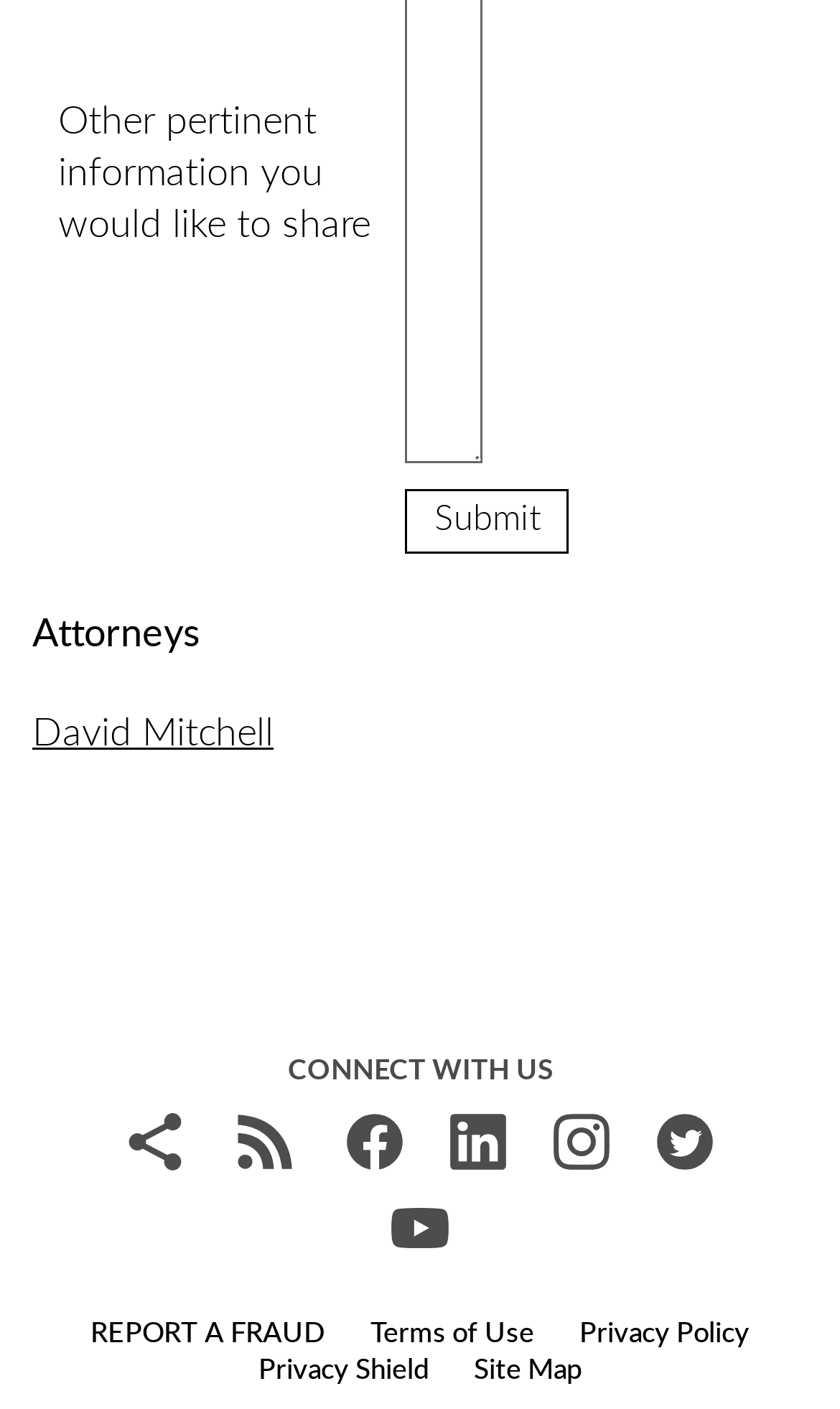Determine the bounding box coordinates of the section I need to click to execute the following instruction: "Visit David Mitchell's page". Provide the coordinates as four float numbers between 0 and 1, i.e., [left, top, right, bottom].

[0.038, 0.508, 0.326, 0.536]